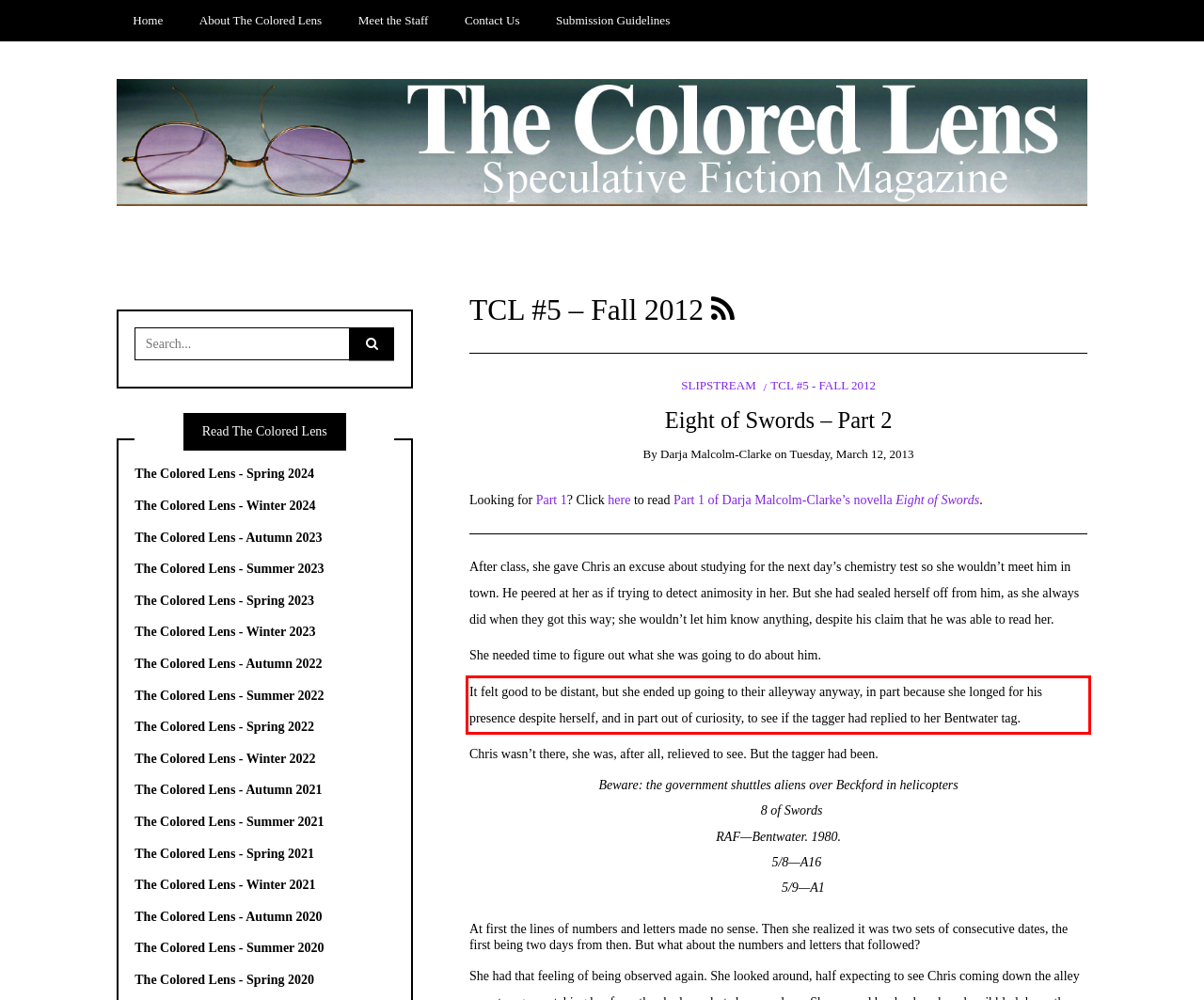Please look at the screenshot provided and find the red bounding box. Extract the text content contained within this bounding box.

It felt good to be distant, but she ended up going to their alleyway anyway, in part because she longed for his presence despite herself, and in part out of curiosity, to see if the tagger had replied to her Bentwater tag.